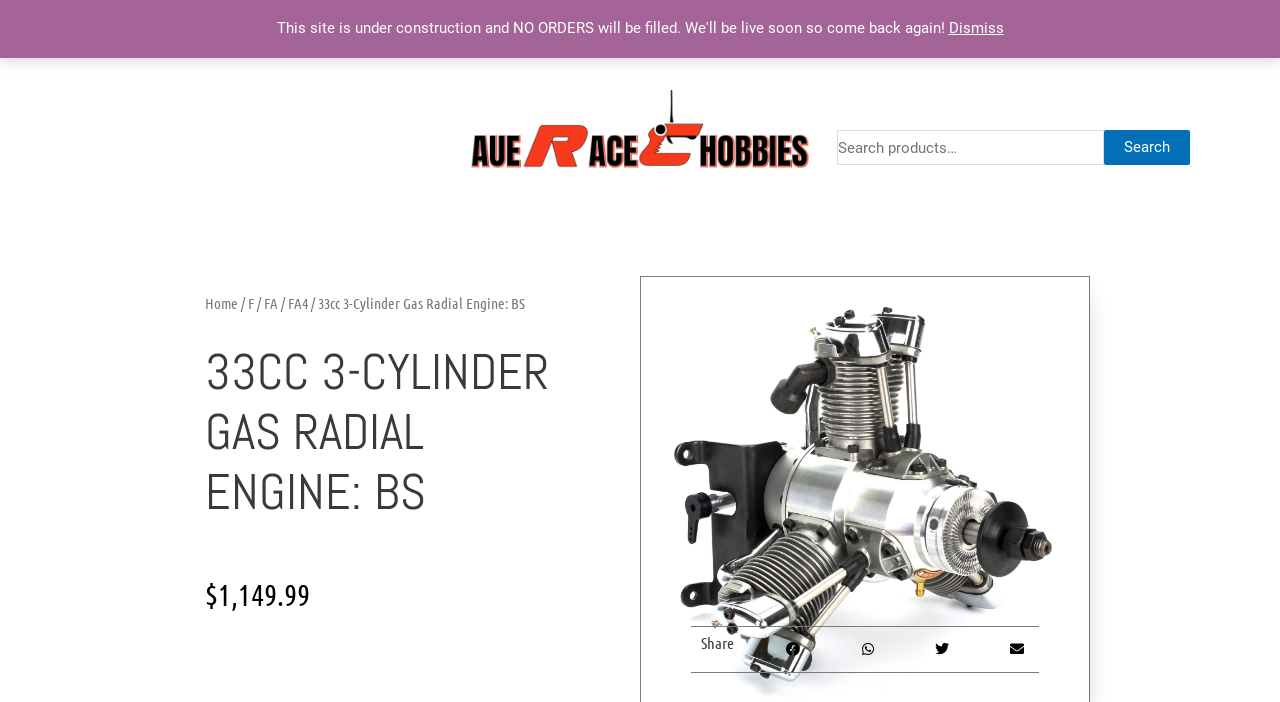Locate the bounding box coordinates of the element that needs to be clicked to carry out the instruction: "Search for something". The coordinates should be given as four float numbers ranging from 0 to 1, i.e., [left, top, right, bottom].

[0.654, 0.185, 0.93, 0.235]